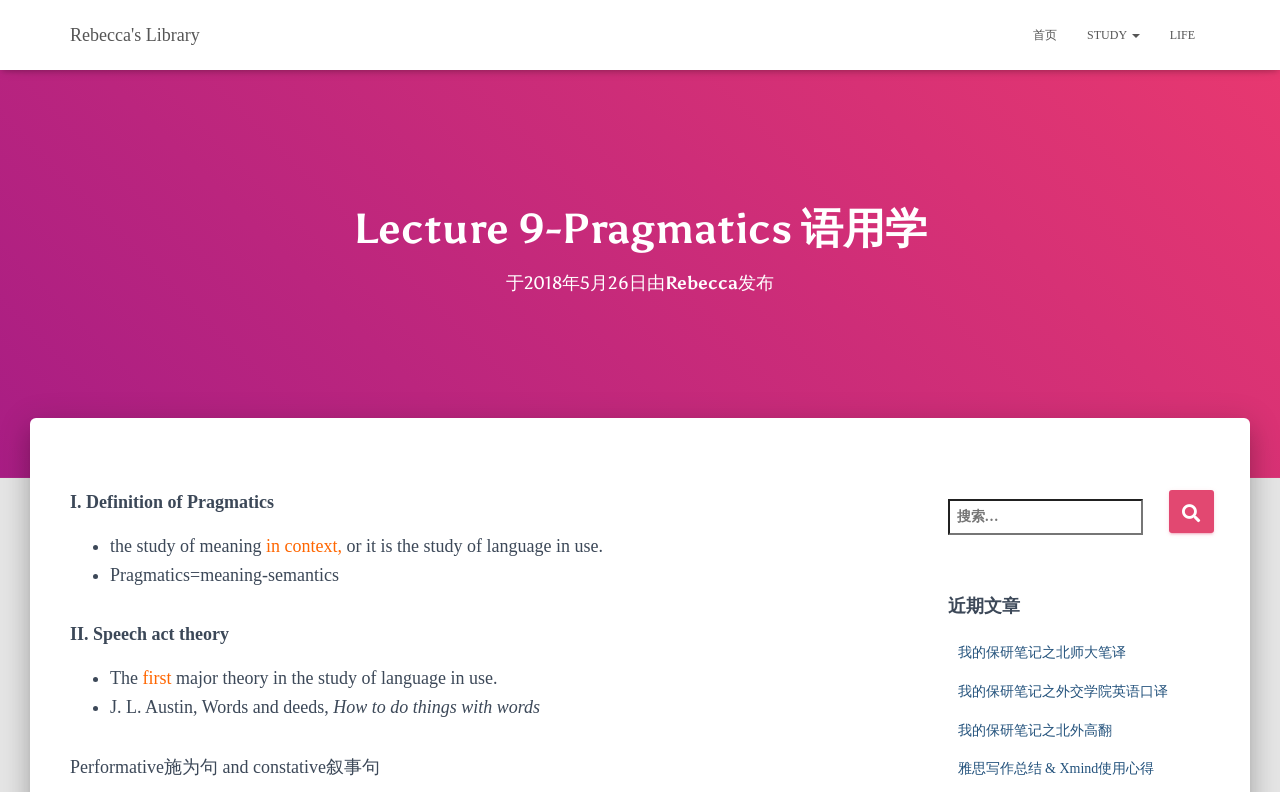What are the recent articles about?
Give a one-word or short phrase answer based on the image.

笔记